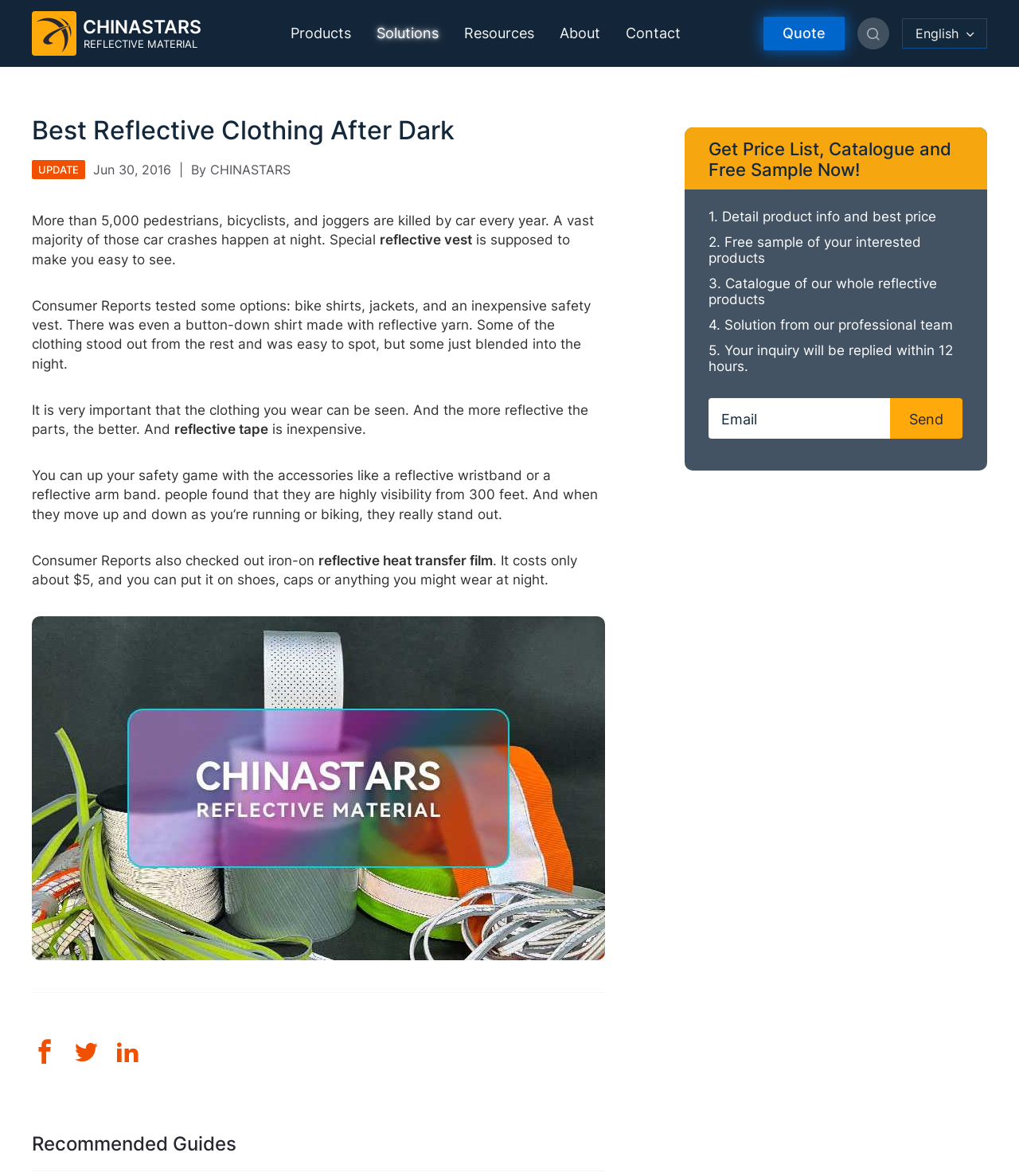Please identify the bounding box coordinates of the element that needs to be clicked to perform the following instruction: "Click the 'Quote' button".

[0.749, 0.014, 0.829, 0.043]